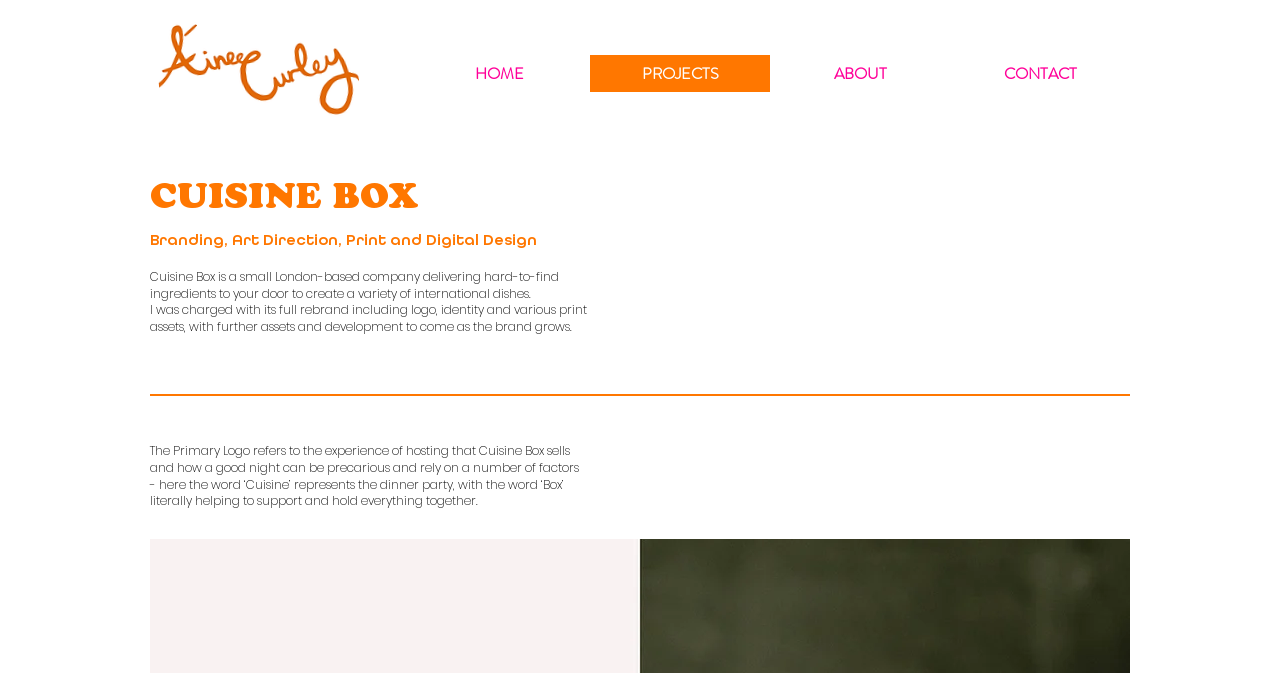What is the location of the company Cuisine Box?
Using the image as a reference, answer the question in detail.

I found the answer by reading the StaticText element with the ID 268, which describes Cuisine Box as a 'small London-based company'.